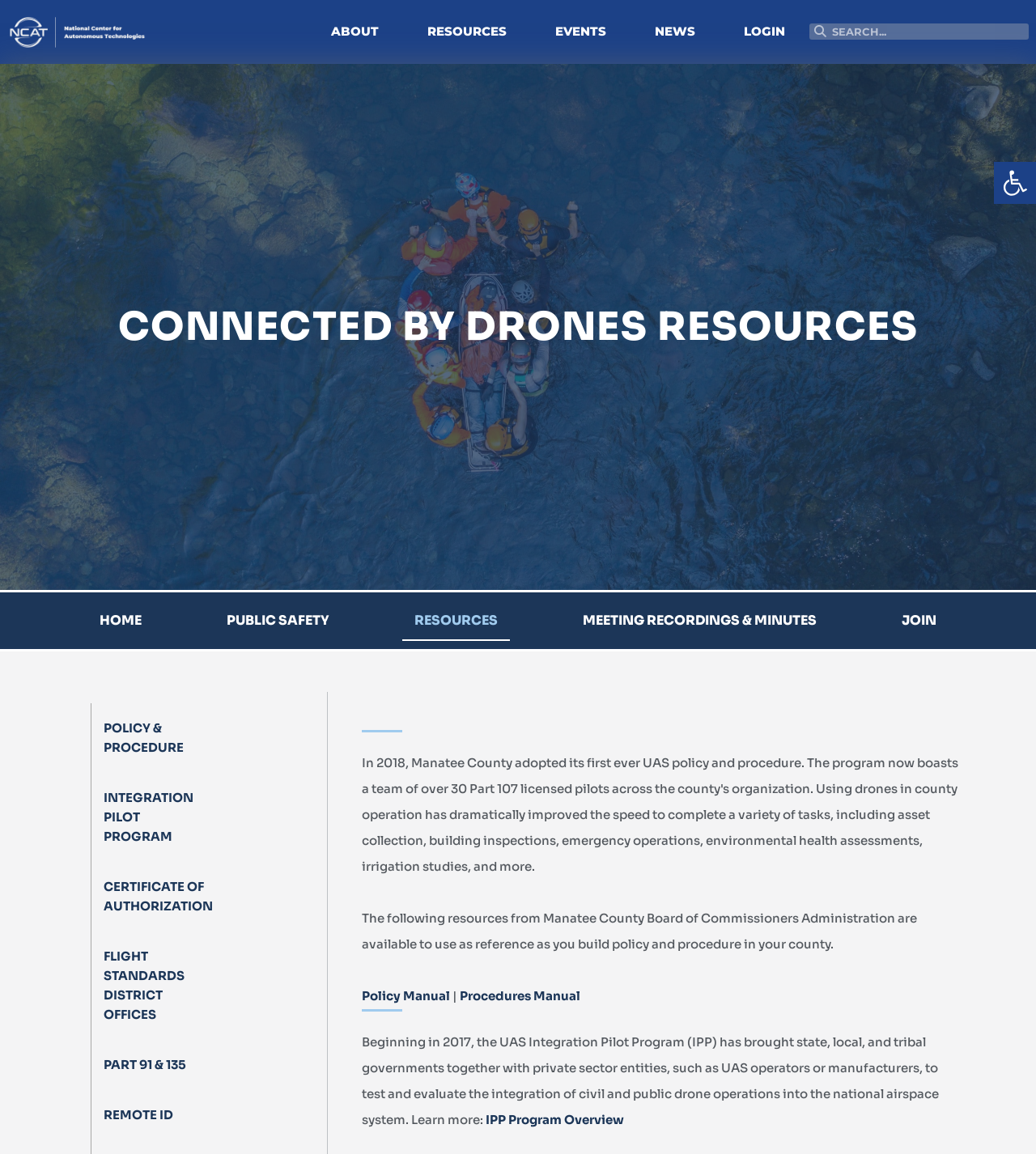What are the main navigation links?
Analyze the image and provide a thorough answer to the question.

By examining the top navigation bar, I can see that the main navigation links are ABOUT, RESOURCES, EVENTS, NEWS, and LOGIN, which are likely to be the primary sections of the website.